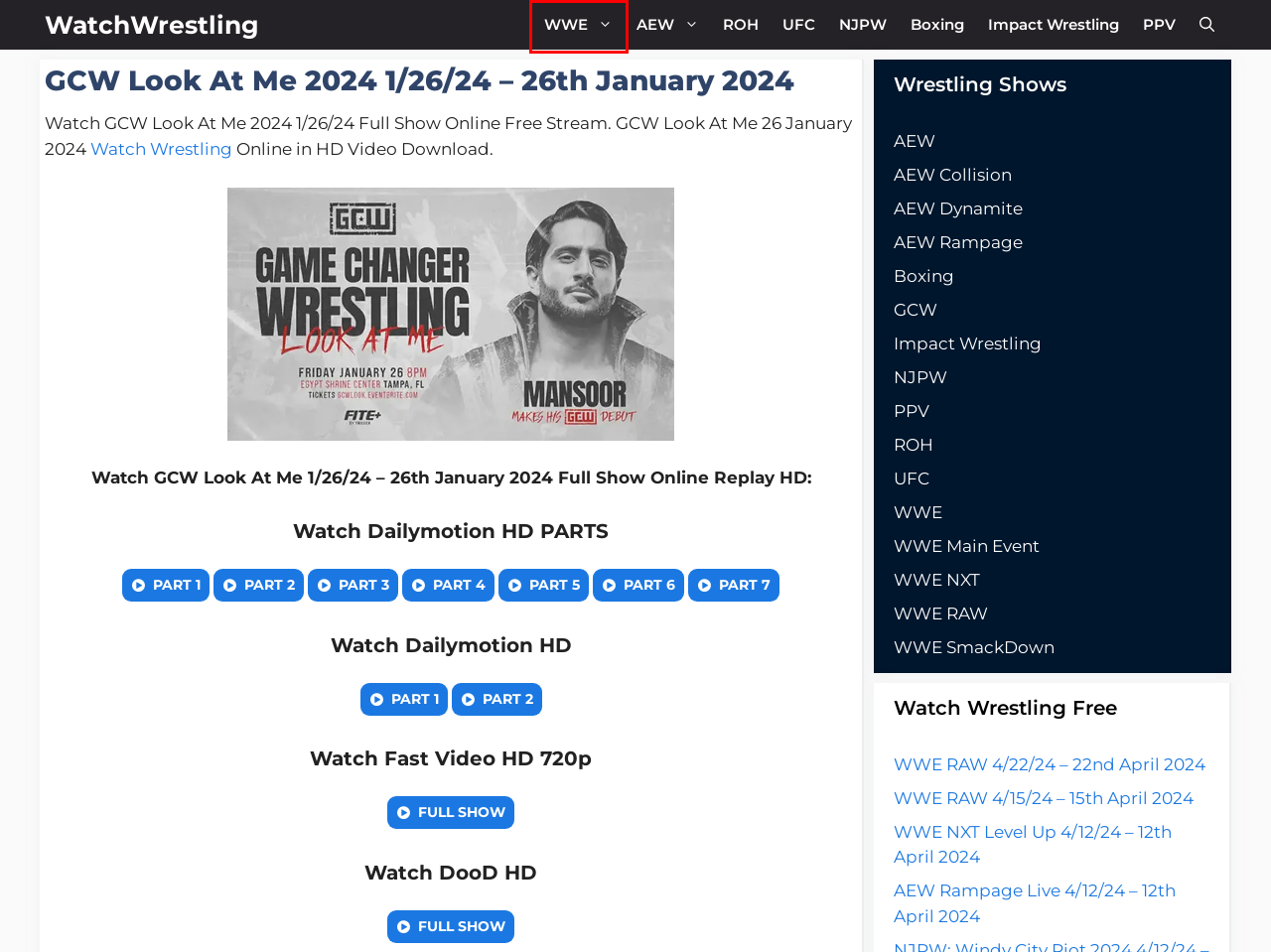You are presented with a screenshot of a webpage containing a red bounding box around an element. Determine which webpage description best describes the new webpage after clicking on the highlighted element. Here are the candidates:
A. PPV - WatchWrestling
B. WWE - WatchWrestling
C. NJPW - WatchWrestling
D. UFC - WatchWrestling
E. WWE NXT Level Up 4/12/24 – 12th April 2024 - WatchWrestling
F. ROH - WatchWrestling
G. WWE RAW 4/22/24 – 22nd April 2024 - WatchWrestling
H. AEW Rampage Live 4/12/24 – 12th April 2024 - WatchWrestling

B